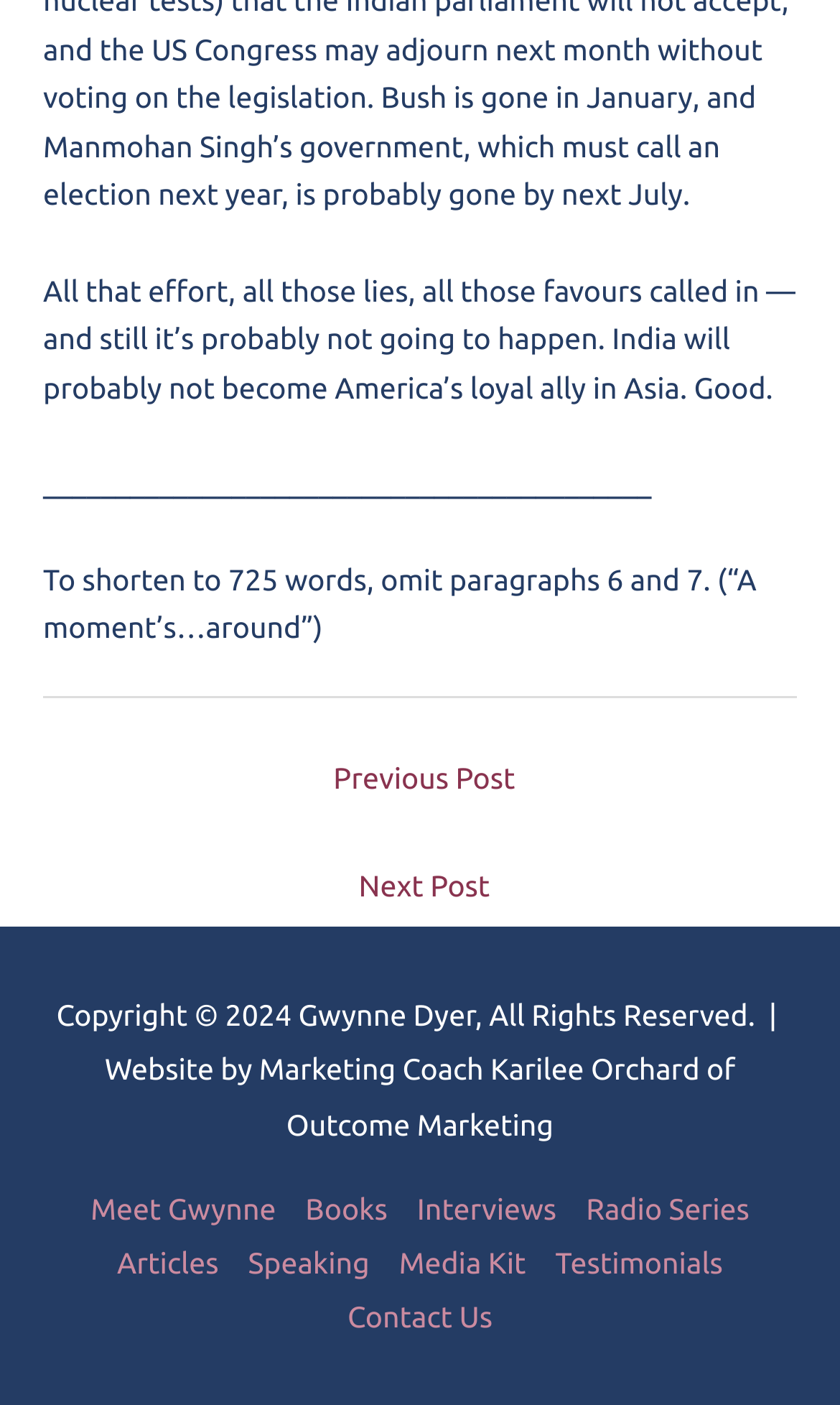Please answer the following question as detailed as possible based on the image: 
What is the author's name?

The author's name can be found at the bottom of the webpage, where it says 'Copyright © 2024 Gwynne Dyer'. This suggests that Gwynne Dyer is the author of the content on this webpage.